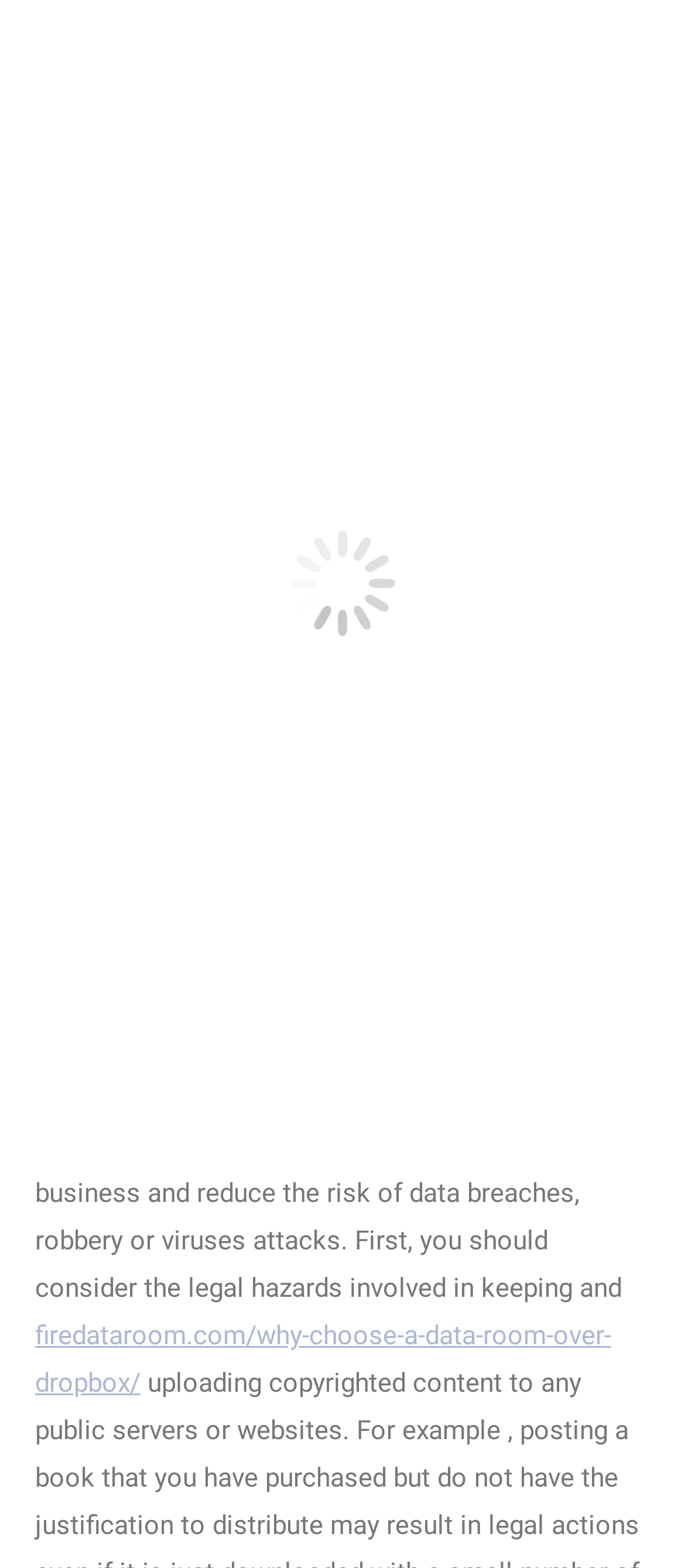What is the main topic of this webpage?
Give a one-word or short phrase answer based on the image.

Safe uploading and downloading business files